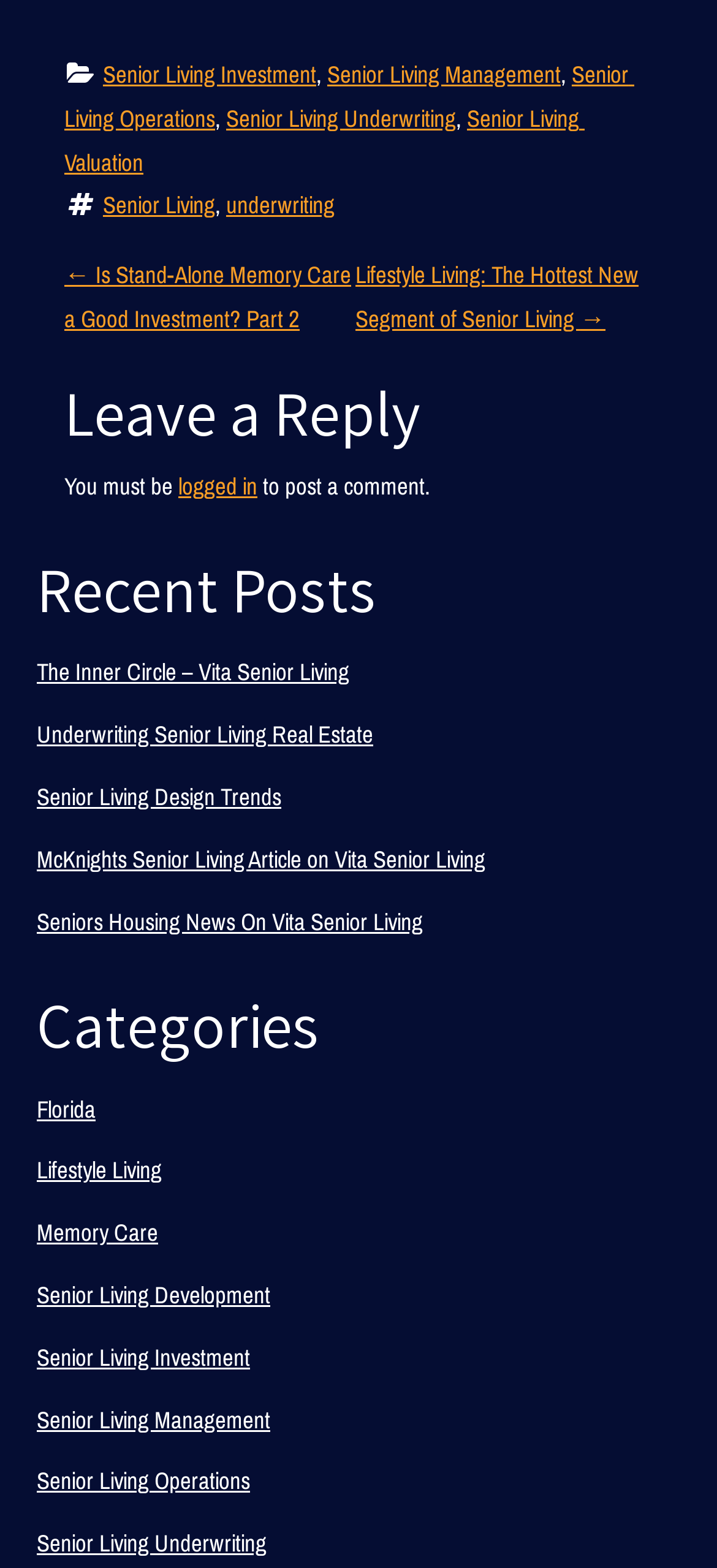Locate the bounding box coordinates of the element to click to perform the following action: 'View recent posts'. The coordinates should be given as four float values between 0 and 1, in the form of [left, top, right, bottom].

[0.051, 0.354, 0.949, 0.398]